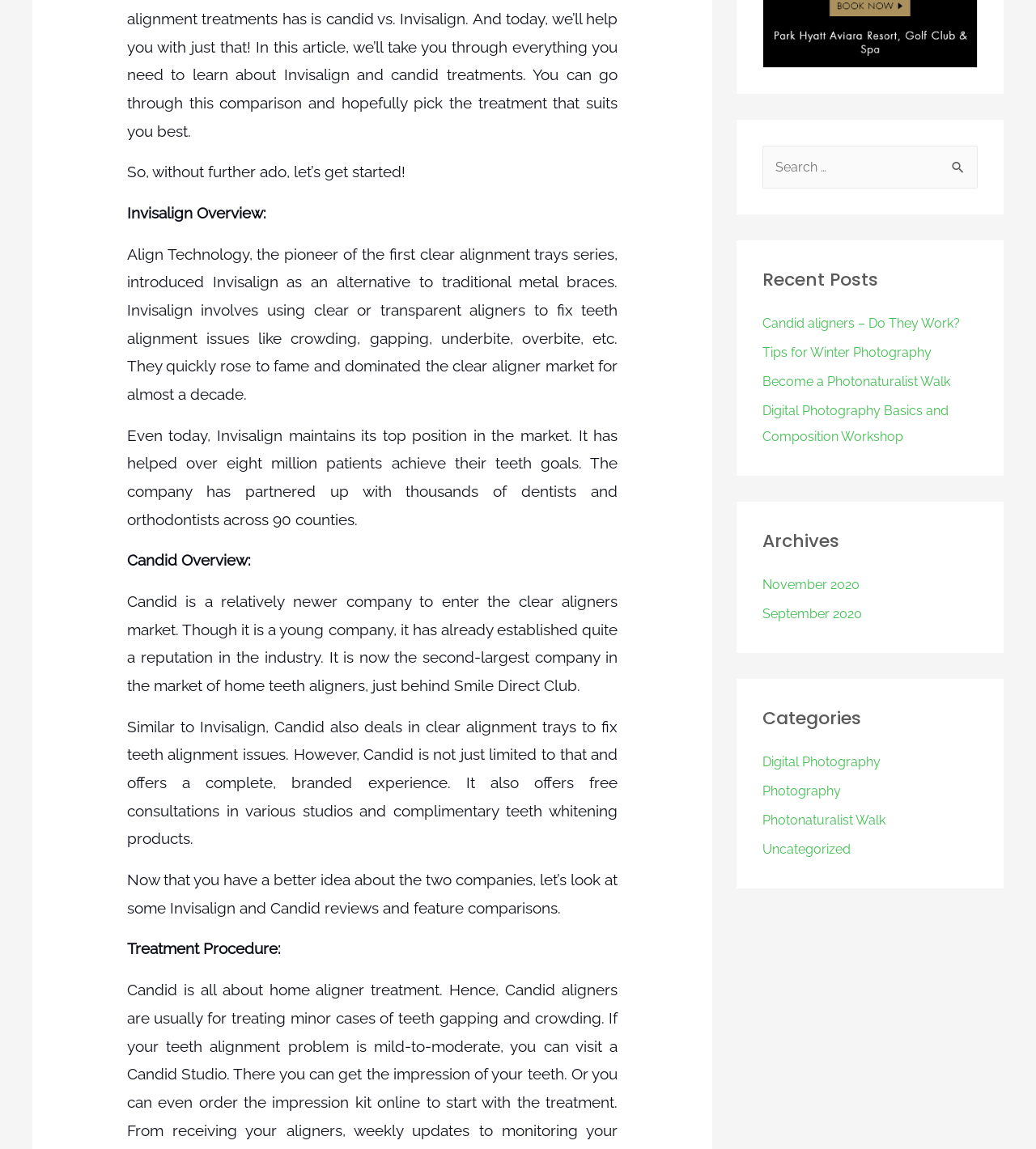Please determine the bounding box coordinates for the element with the description: "parent_node: Search for: value="Search"".

[0.909, 0.127, 0.944, 0.156]